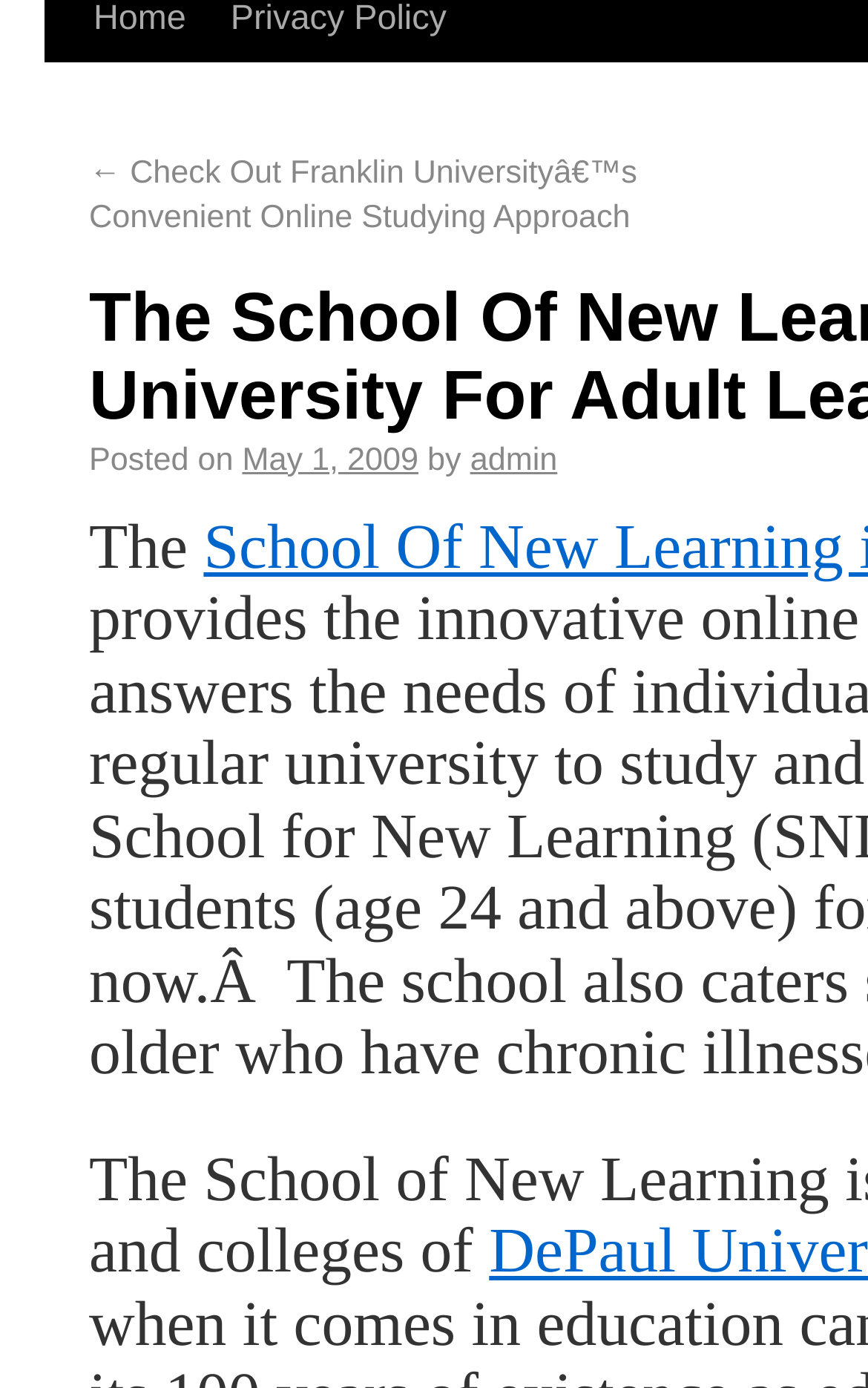Determine the bounding box coordinates of the UI element that matches the following description: "Home". The coordinates should be four float numbers between 0 and 1 in the format [left, top, right, bottom].

None